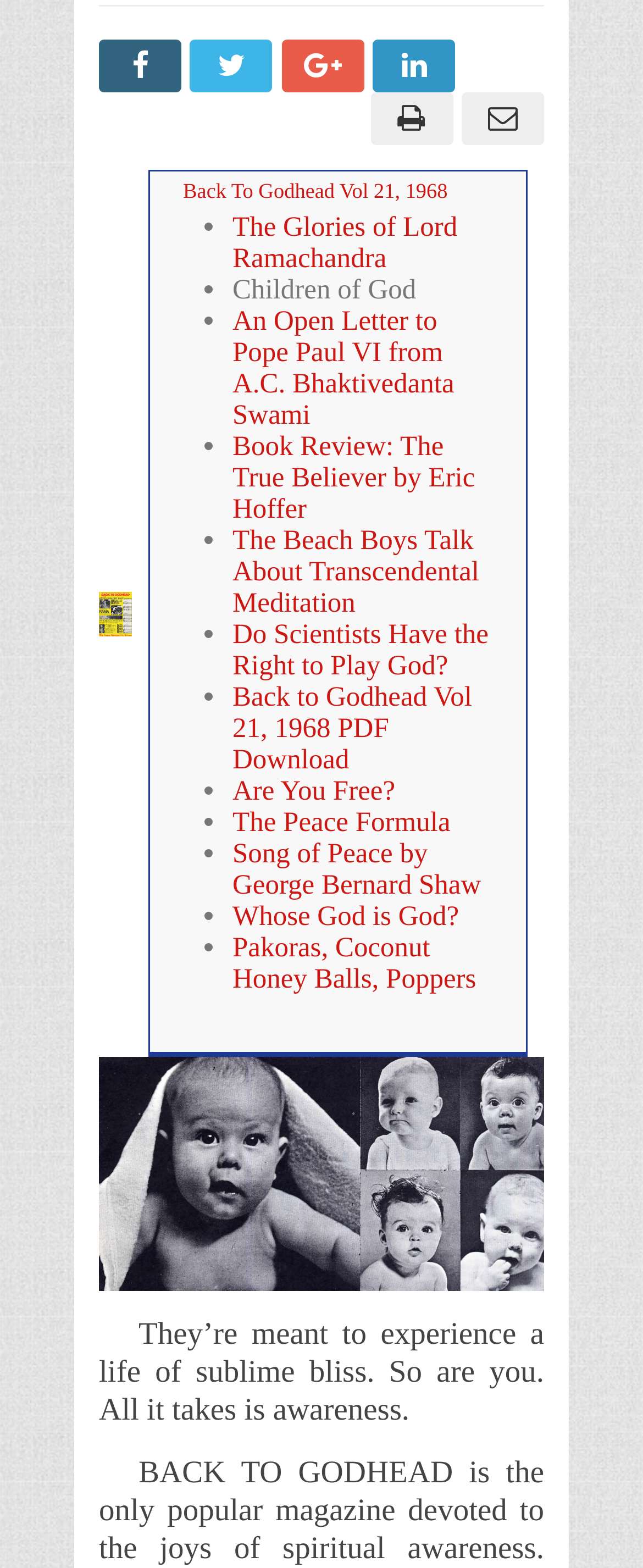Bounding box coordinates should be in the format (top-left x, top-left y, bottom-right x, bottom-right y) and all values should be floating point numbers between 0 and 1. Determine the bounding box coordinate for the UI element described as: The Glories of Lord Ramachandra

[0.362, 0.135, 0.711, 0.175]